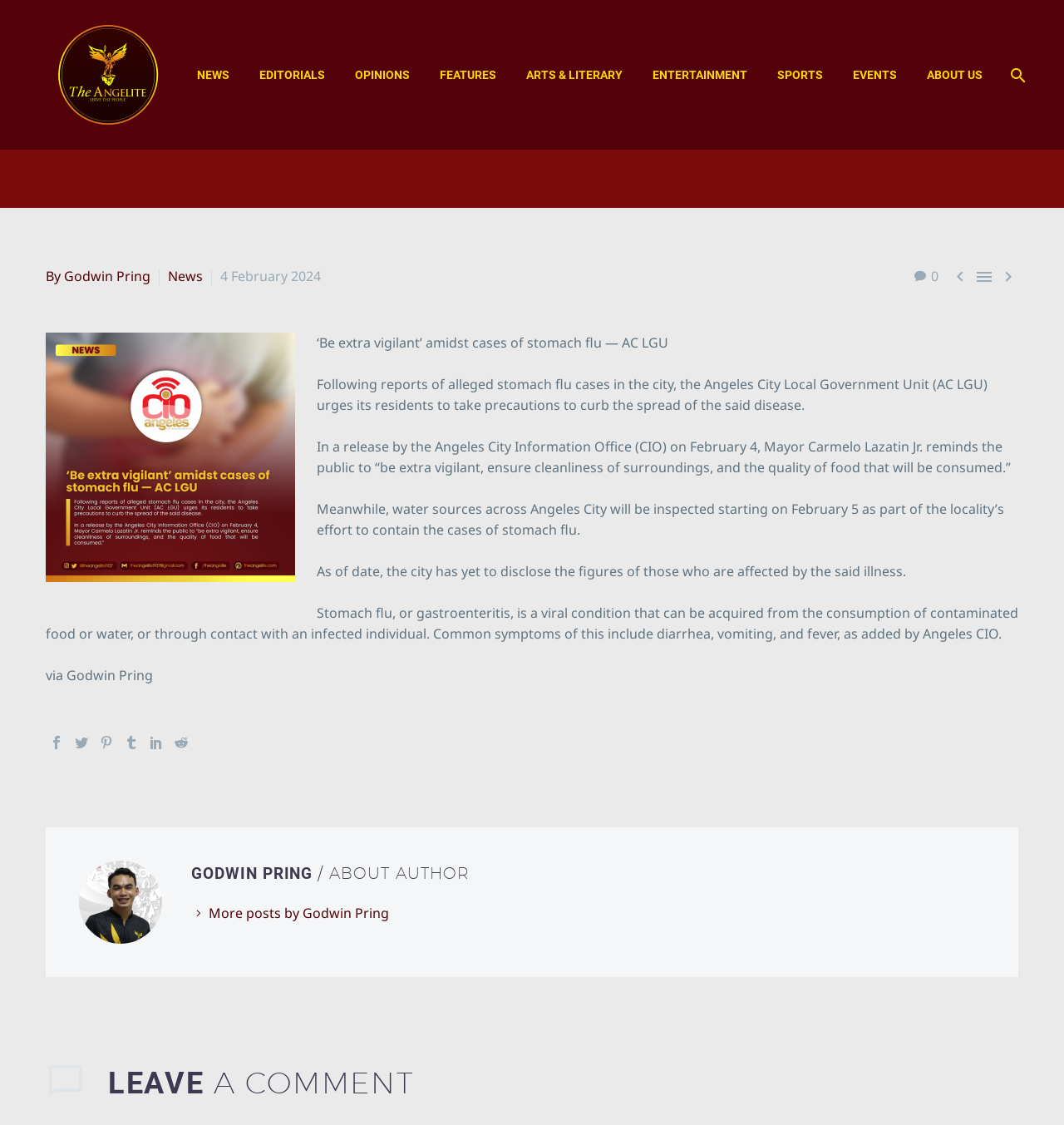What is the purpose of inspecting water sources across Angeles City?
Based on the visual, give a brief answer using one word or a short phrase.

To contain the cases of stomach flu